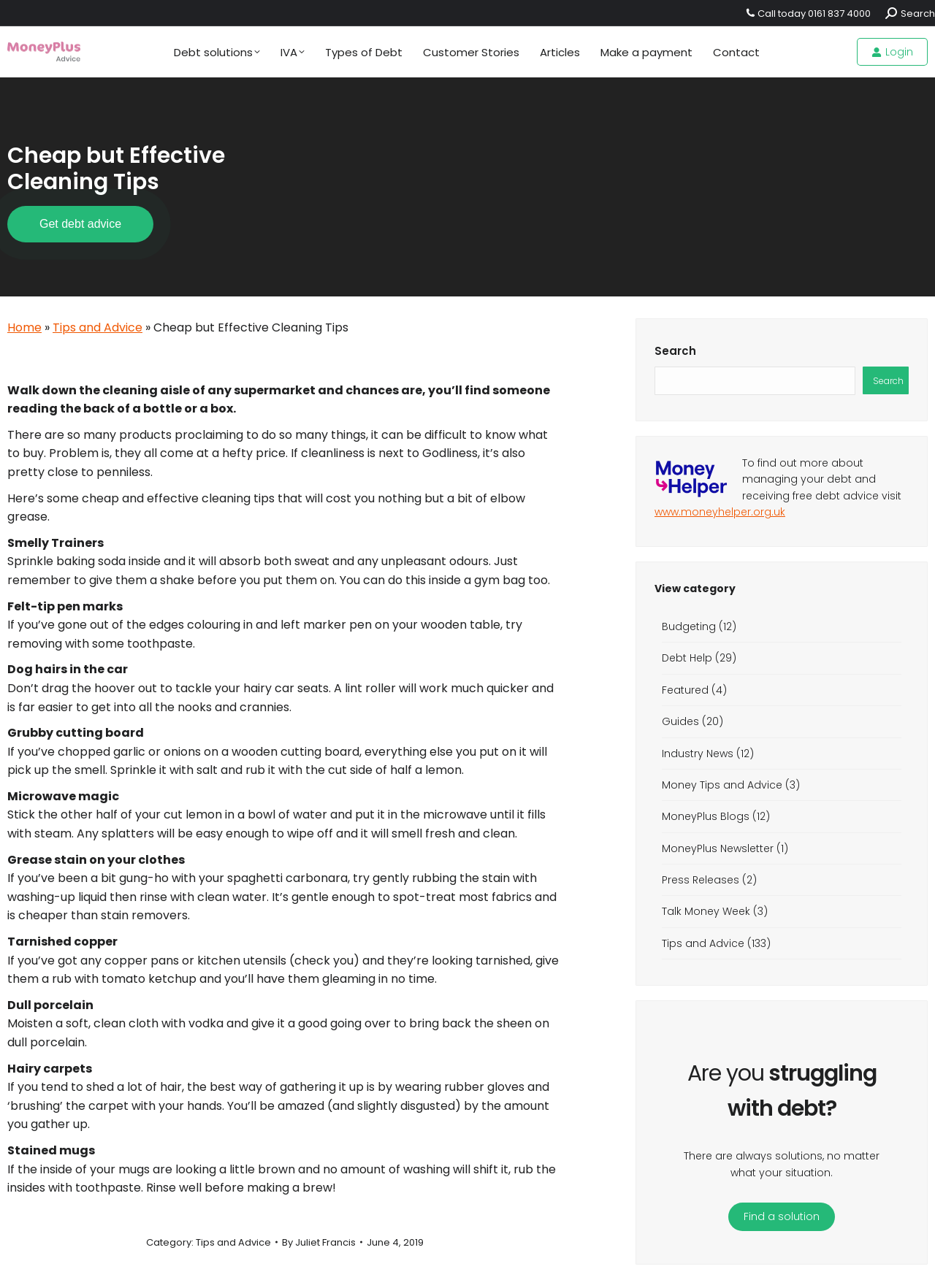Highlight the bounding box of the UI element that corresponds to this description: "Debt solutions".

[0.178, 0.031, 0.281, 0.05]